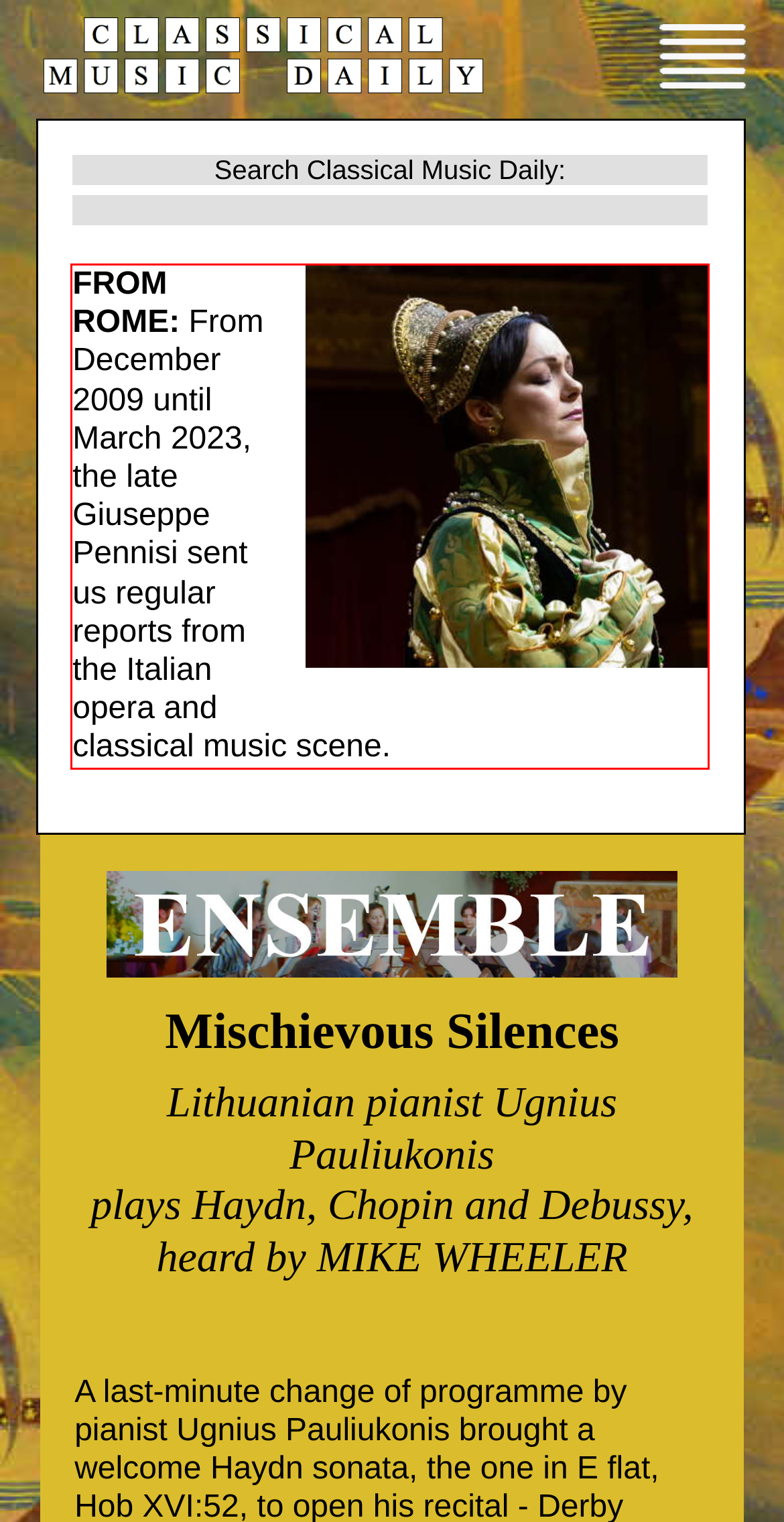Identify the text inside the red bounding box in the provided webpage screenshot and transcribe it.

FROM ROME: From December 2009 until March 2023, the late Giuseppe Pennisi sent us regular reports from the Italian opera and classical music scene.